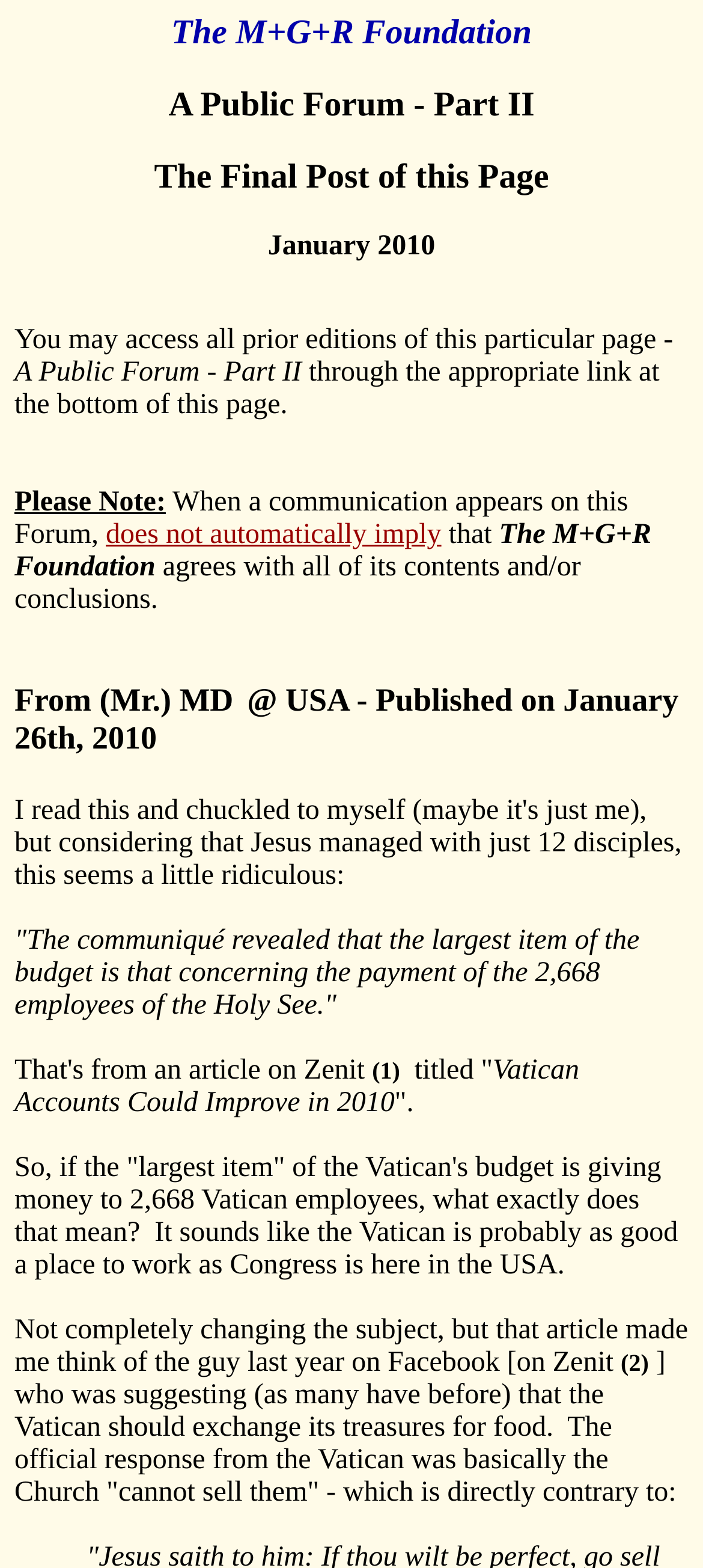Can you give a detailed response to the following question using the information from the image? Who is the author of the latest article on the webpage?

The author of the latest article on the webpage can be found at the top of the article, which is 'From (Mr.) MD'. This indicates that Mr. MD is the author of the latest article on the webpage.